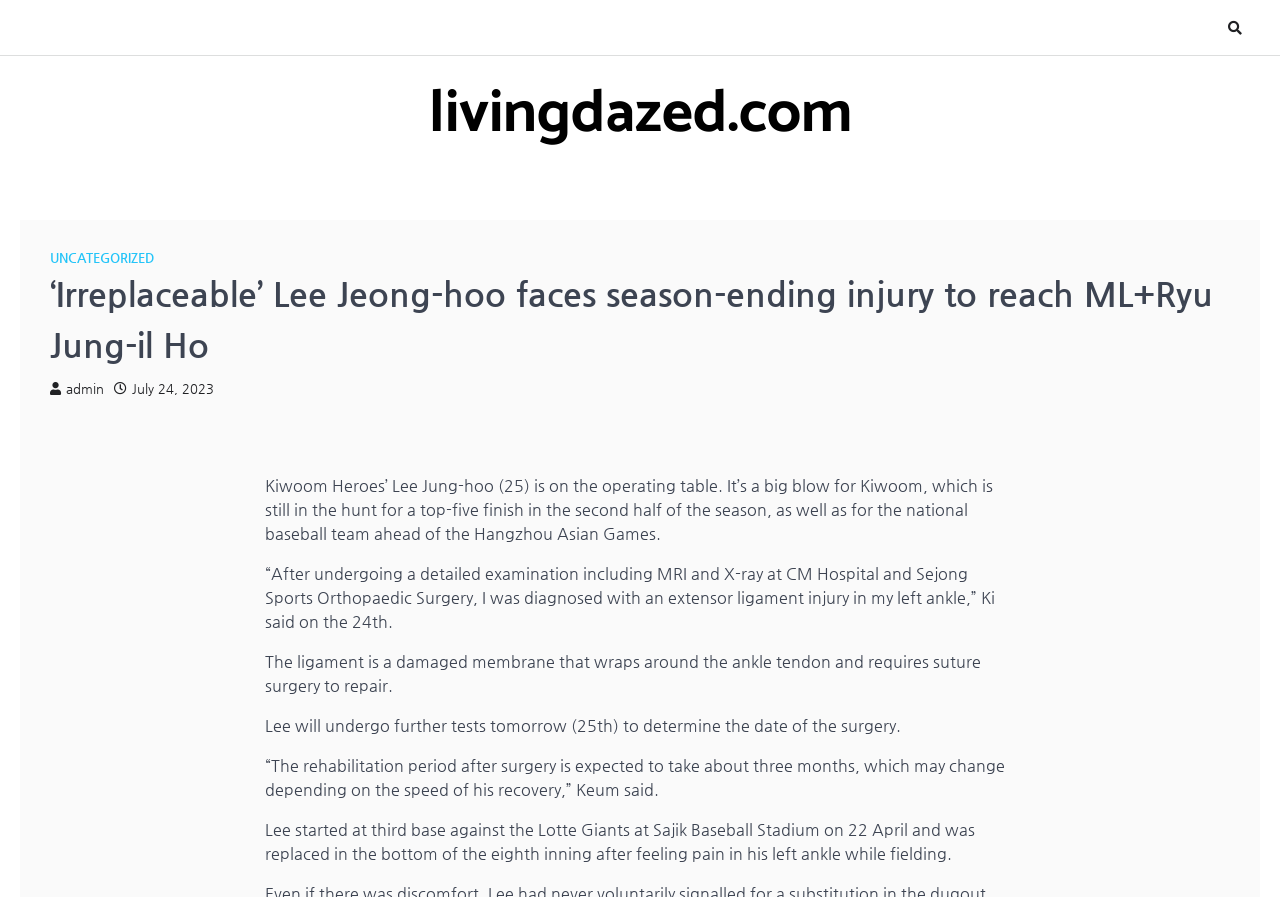Construct a thorough caption encompassing all aspects of the webpage.

The webpage is an article about Kiwoom Heroes' Lee Jung-hoo, a 25-year-old baseball player, who has suffered a season-ending injury. At the top of the page, there is a header section with the title "‘Irreplaceable’ Lee Jeong-hoo faces season-ending injury to reach ML+Ryu Jung-il Ho" and a link to the website "livingdazed.com" on the left side, accompanied by a smaller link to "UNCATEGORIZED" below it. 

On the right side of the header section, there are two small links, one with an admin icon and another with a calendar icon and the date "July 24, 2023". 

Below the header section, there are five paragraphs of text that provide details about Lee Jung-hoo's injury. The first paragraph explains that Lee is undergoing surgery and that this is a significant blow to Kiwoom and the national baseball team. The subsequent paragraphs provide more information about the injury, including the diagnosis, the required surgery, and the expected rehabilitation period. 

There are no images on the page, but there is a small icon link at the top-right corner of the page with a magnifying glass icon.